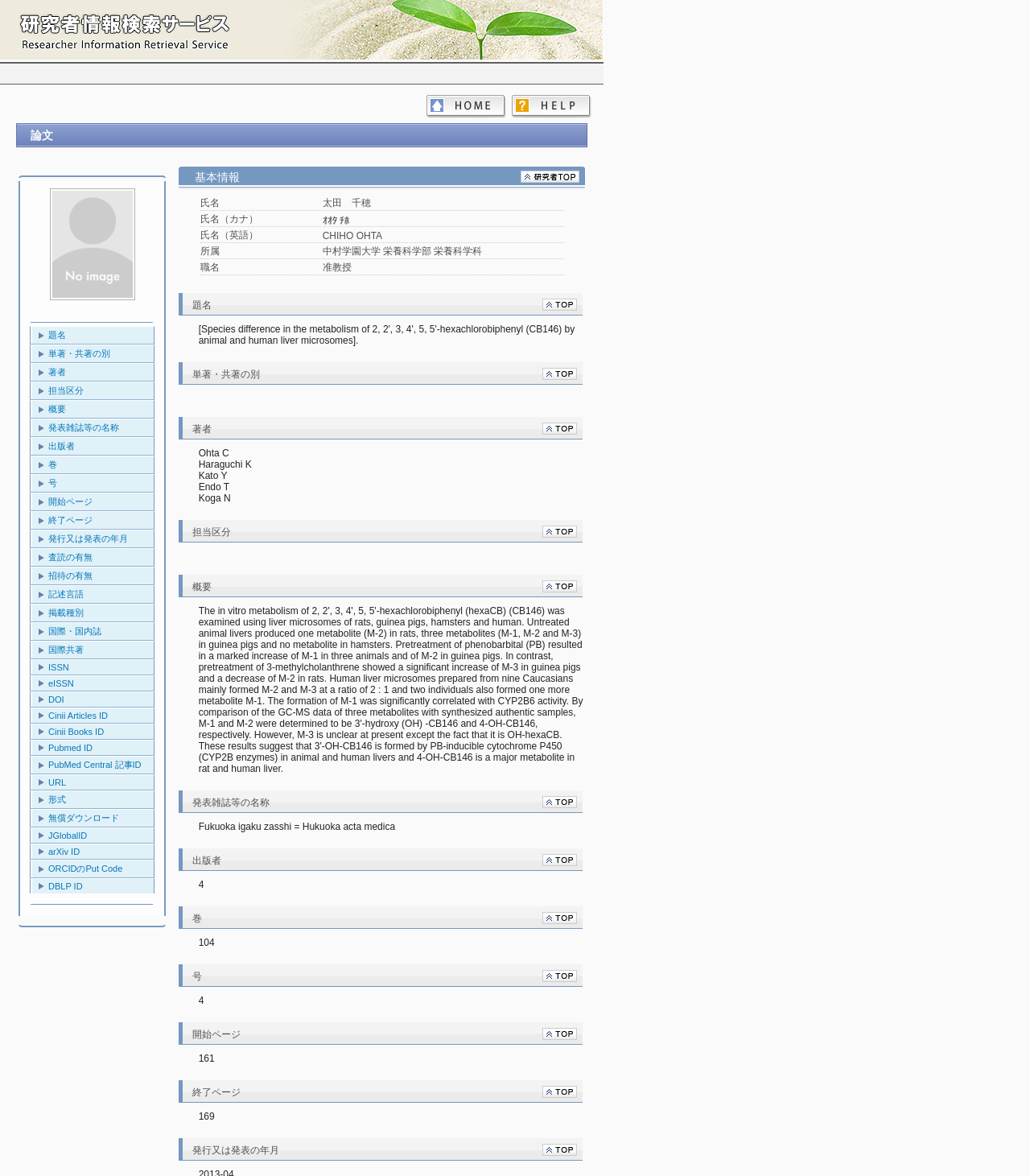Use one word or a short phrase to answer the question provided: 
What is the category of the publication?

論文